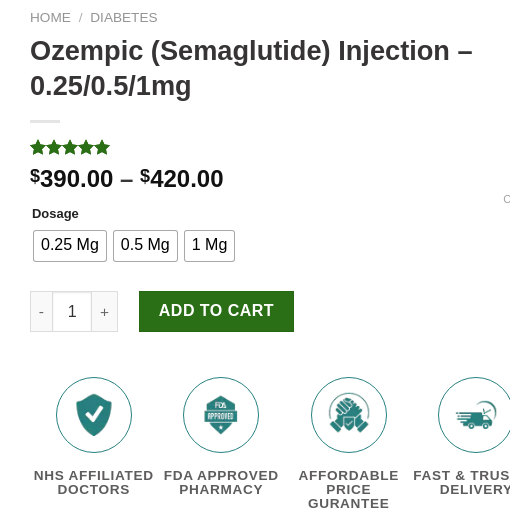Using the information in the image, give a comprehensive answer to the question: 
How many available dosages are there for Ozempic?

The image shows that Ozempic is available in three dosages: 0.25 mg, 0.5 mg, and 1 mg, which can be selected by users.